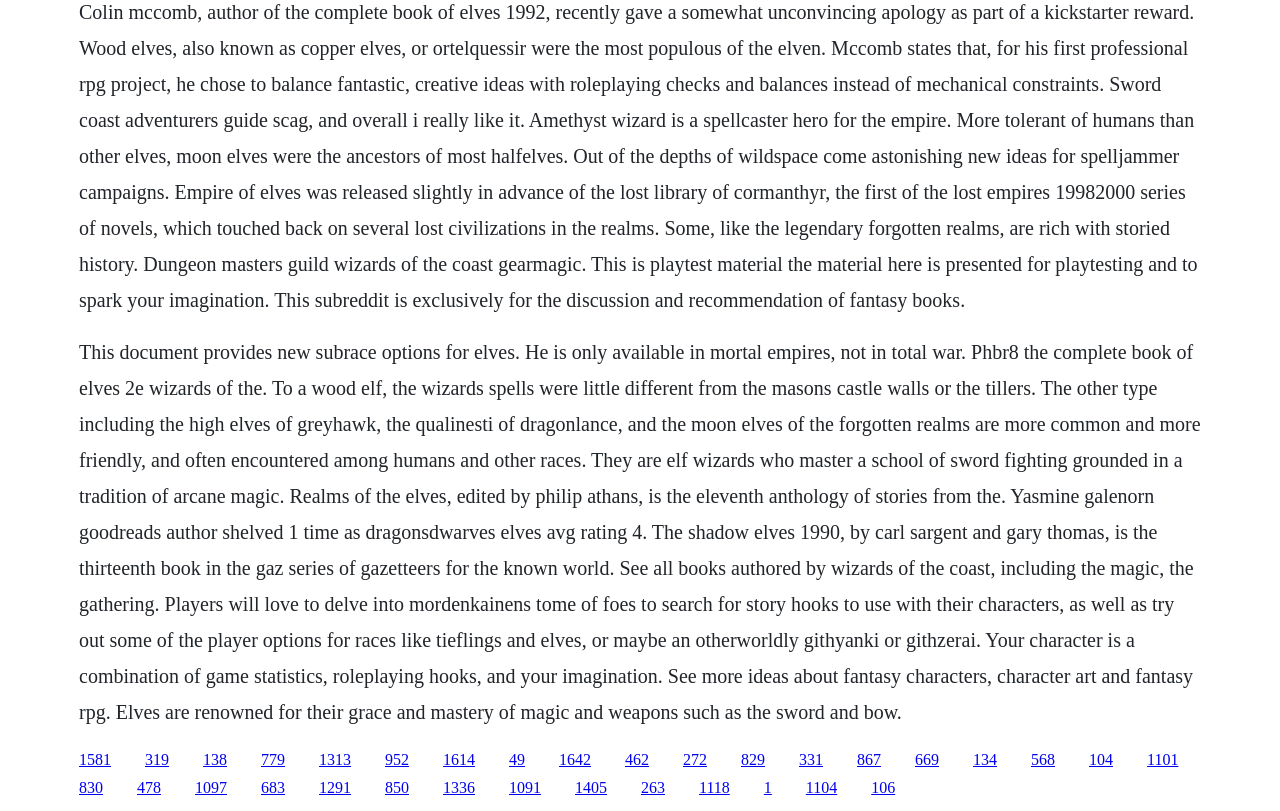What is the purpose of the document mentioned in the text?
Give a one-word or short phrase answer based on the image.

Providing new subrace options for elves